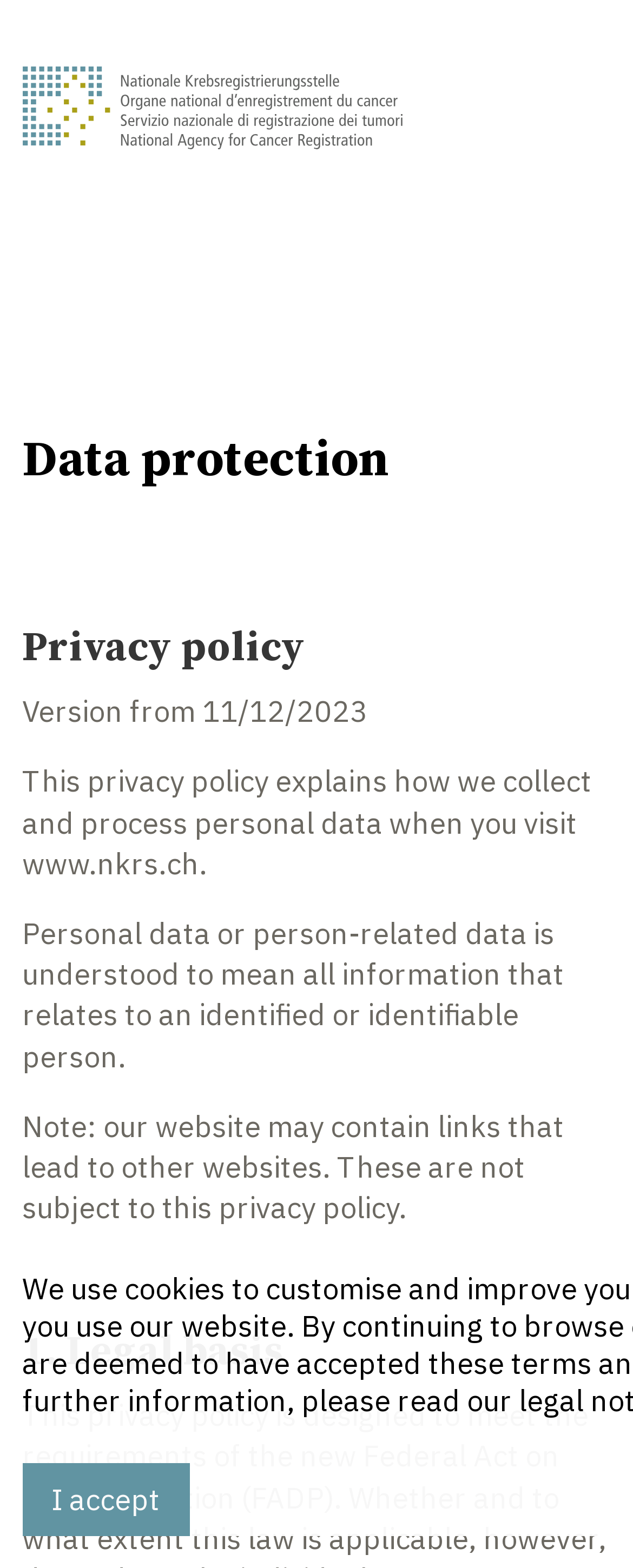Give a short answer to this question using one word or a phrase:
What is the definition of personal data?

Information about an identified or identifiable person